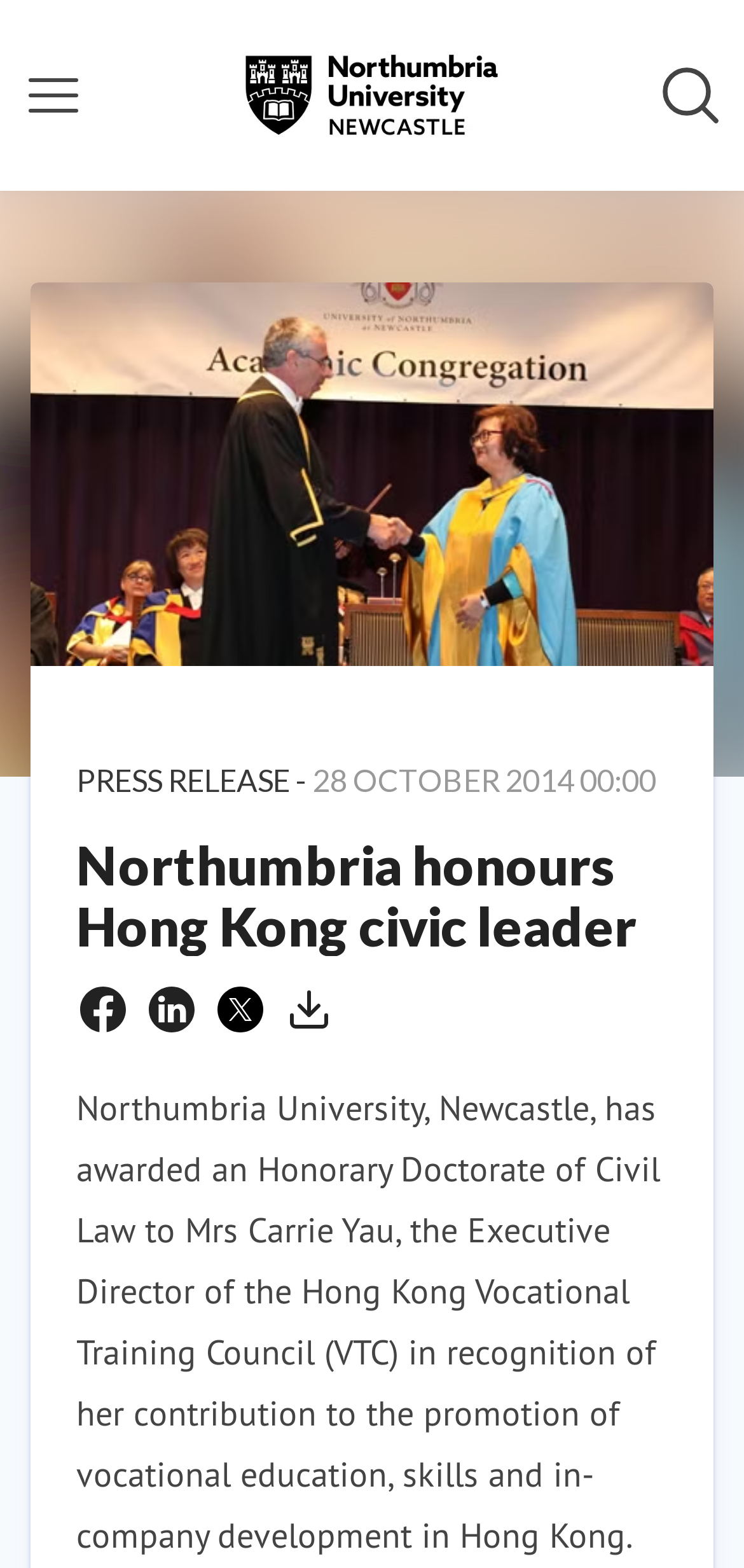Can you locate the main headline on this webpage and provide its text content?

Northumbria honours Hong Kong civic leader